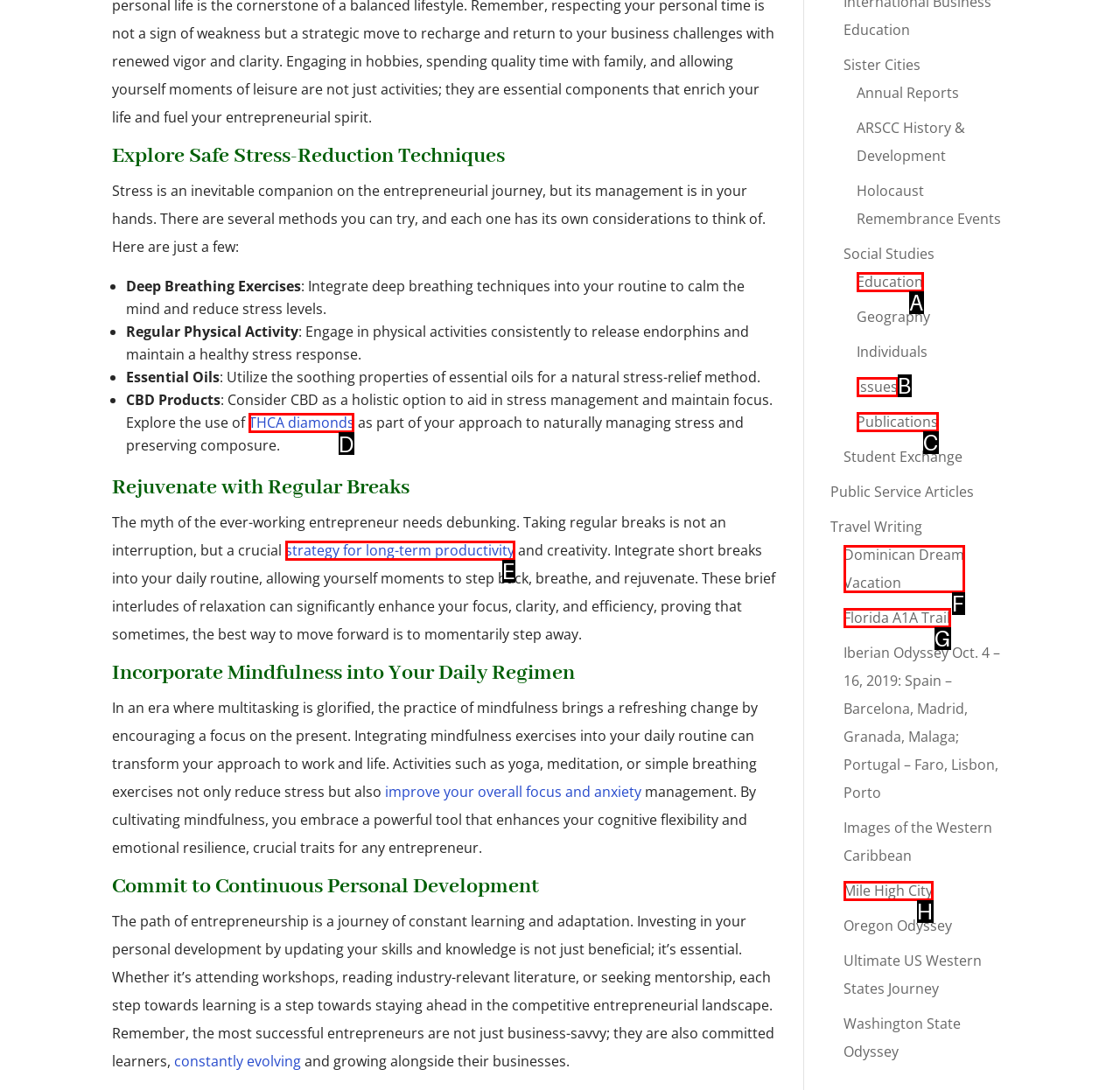Tell me the letter of the UI element I should click to accomplish the task: Click on 'THCA diamonds' to learn more about CBD products based on the choices provided in the screenshot.

D